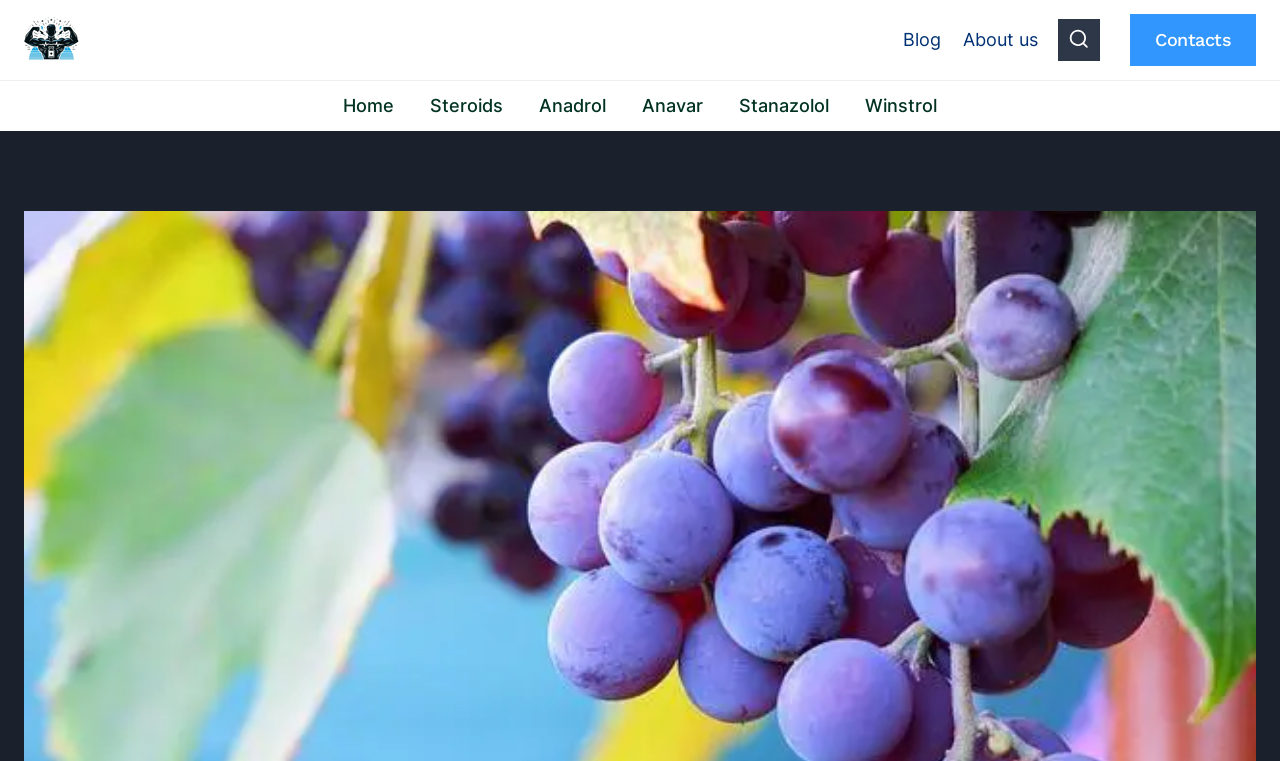Respond with a single word or short phrase to the following question: 
How many navigation sections are present on the webpage?

2